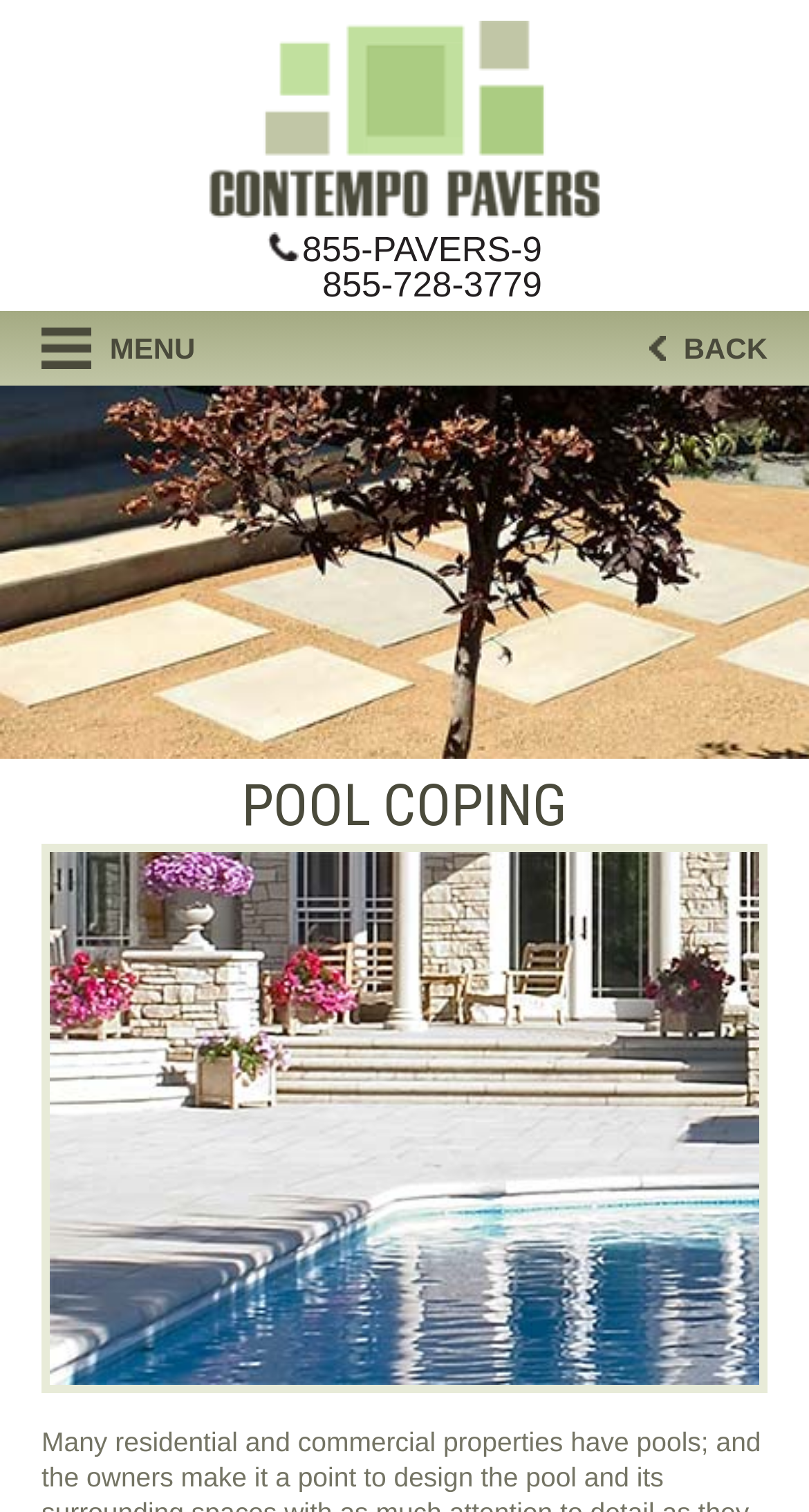Refer to the image and provide an in-depth answer to the question:
What is the main topic of the webpage?

I found the main topic by looking at the heading in the middle of the webpage, which says 'POOL COPING'.